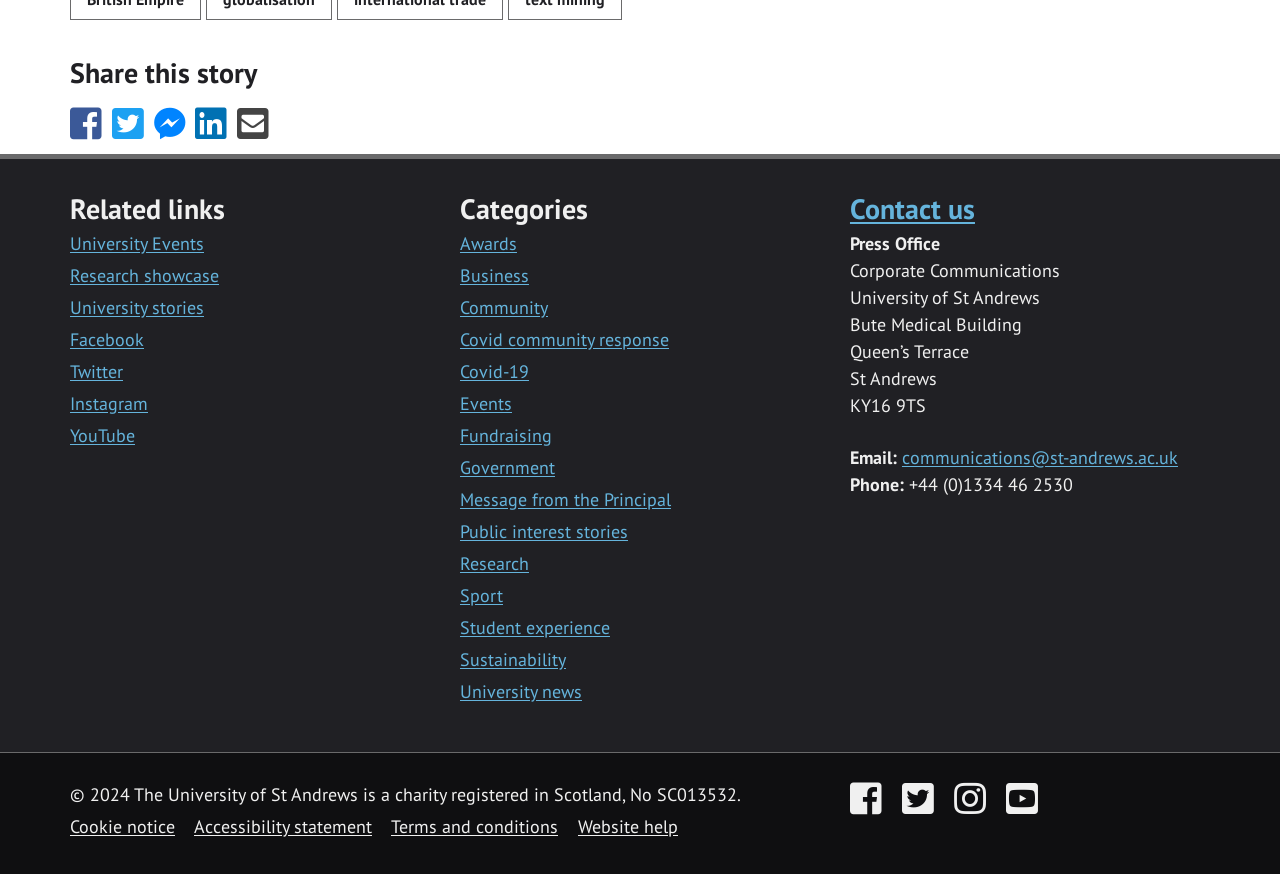Pinpoint the bounding box coordinates of the clickable area needed to execute the instruction: "View University Events". The coordinates should be specified as four float numbers between 0 and 1, i.e., [left, top, right, bottom].

[0.055, 0.265, 0.159, 0.292]